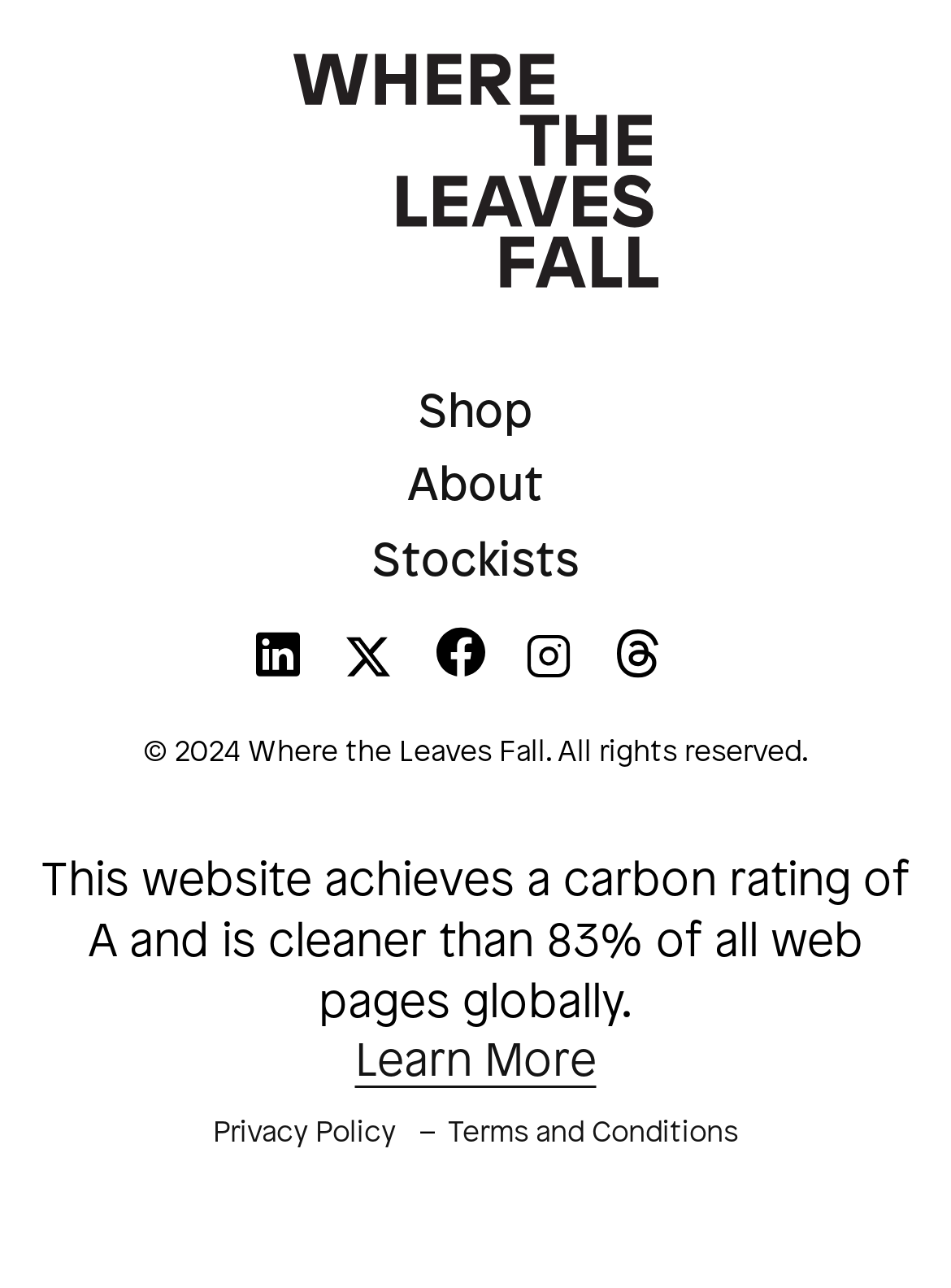Locate the bounding box coordinates of the clickable region necessary to complete the following instruction: "View the Privacy Policy". Provide the coordinates in the format of four float numbers between 0 and 1, i.e., [left, top, right, bottom].

[0.224, 0.867, 0.416, 0.892]